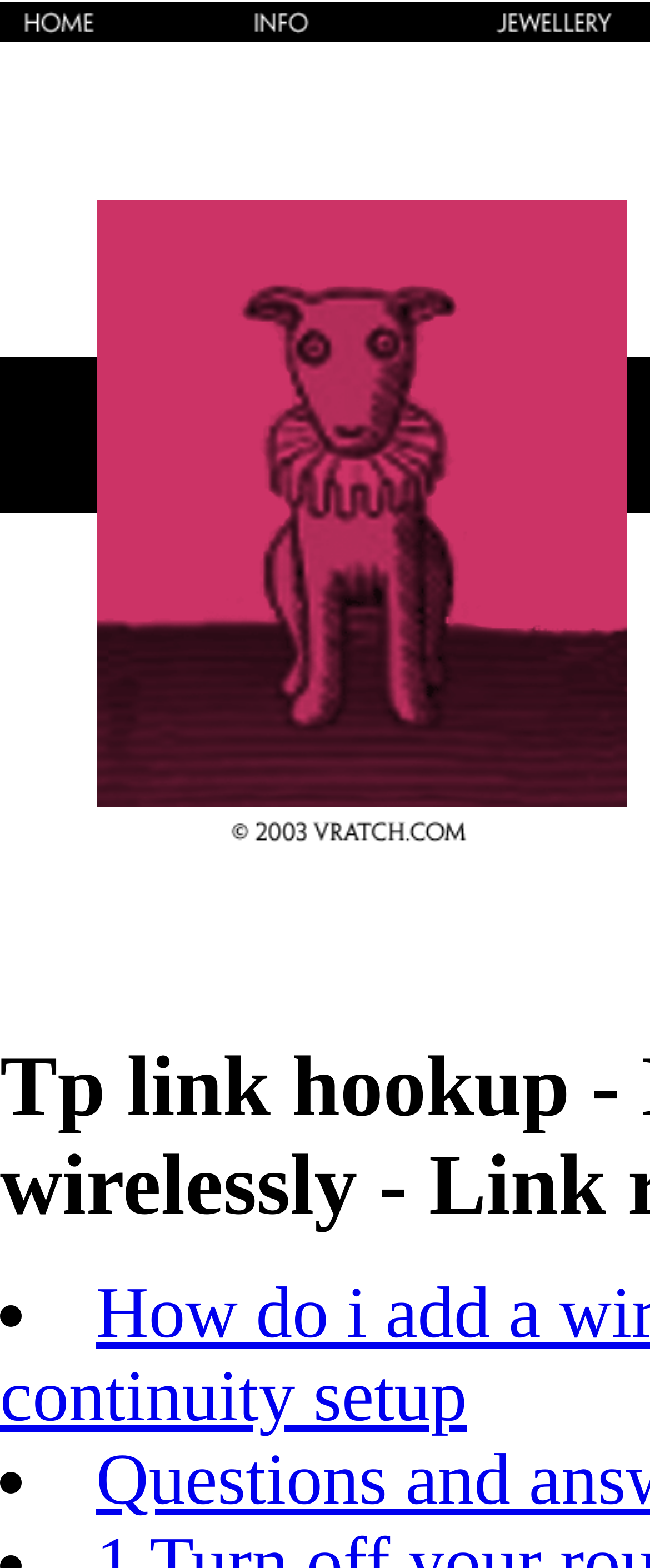Please answer the following question using a single word or phrase: 
What is the layout of the images on this webpage?

Grid-like